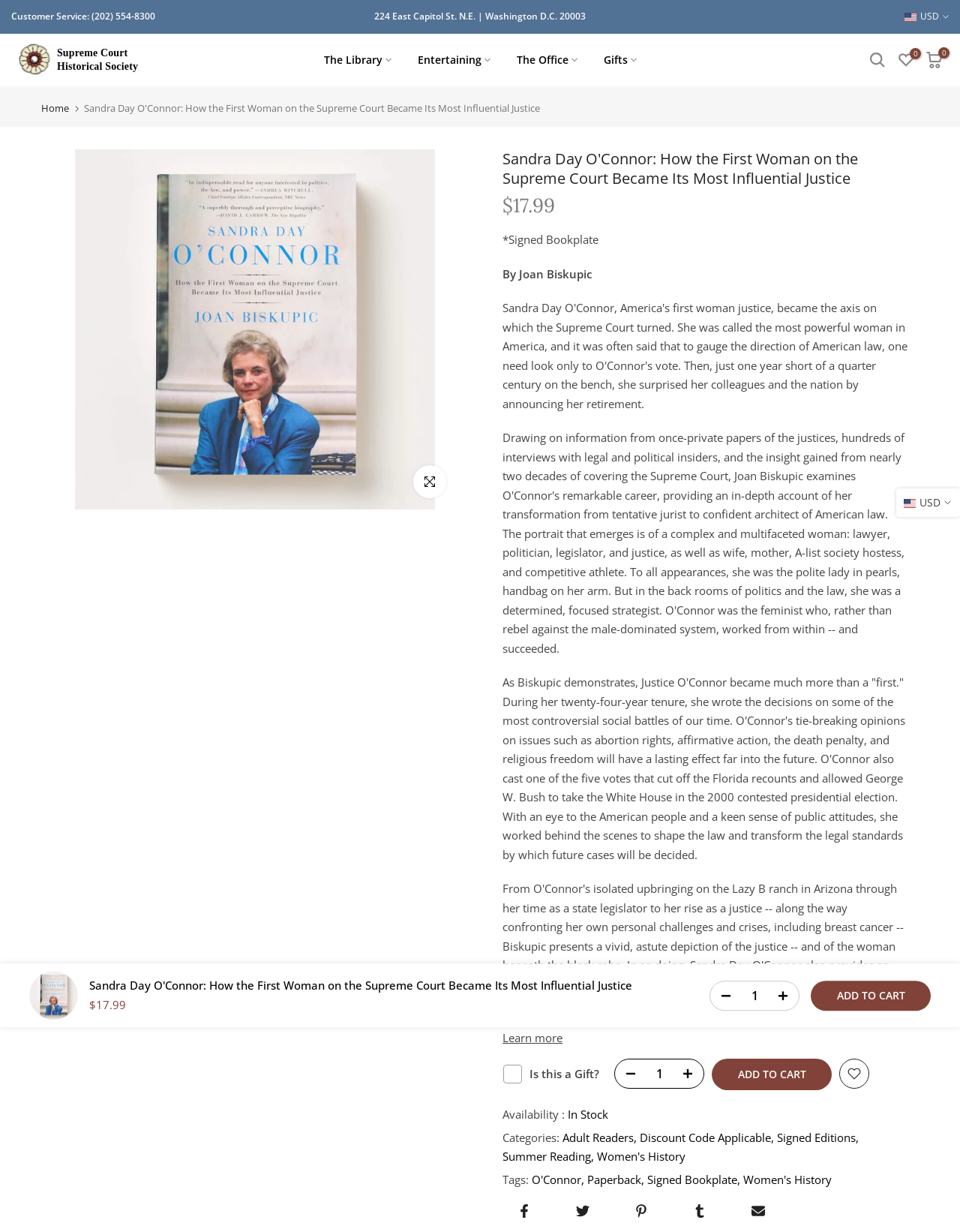Please provide a detailed answer to the question below based on the screenshot: 
Is the book in stock?

I found the availability of the book by looking at the text 'In Stock' which is located below the book description and above the categories section.